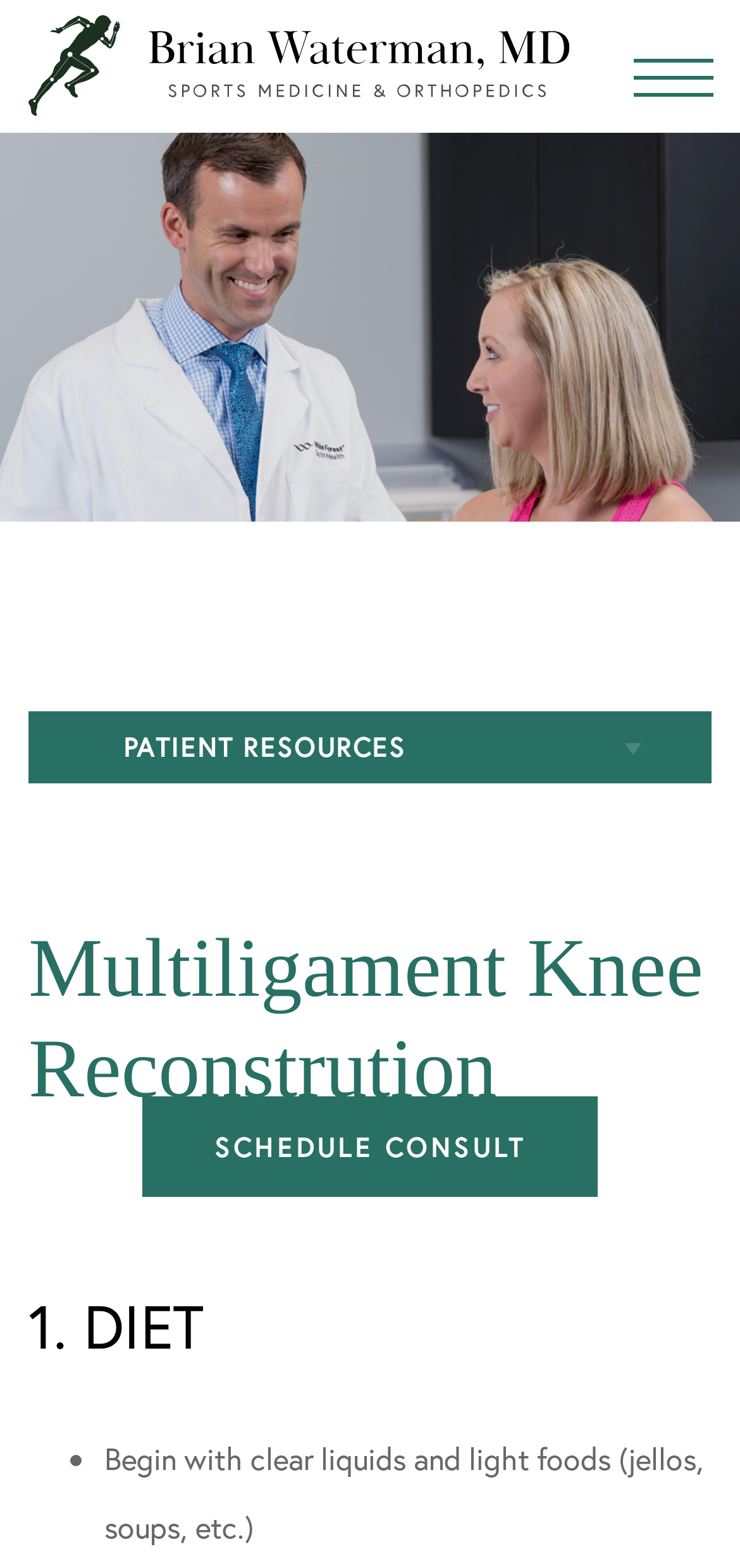Give a concise answer of one word or phrase to the question: 
What is the doctor's name on this webpage?

Brian Waterman, MD